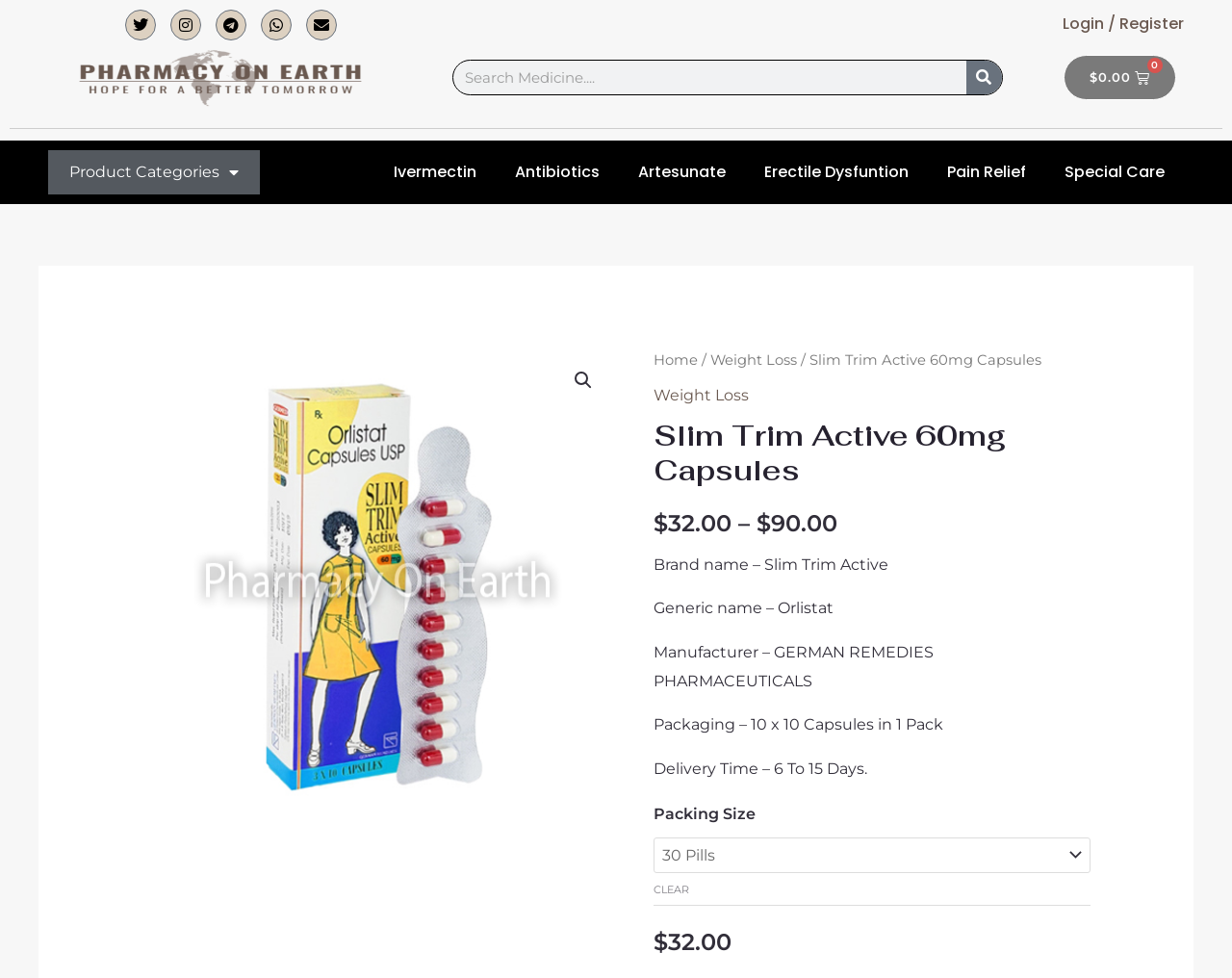Give a concise answer of one word or phrase to the question: 
What is the price range of the product?

$32.00 - $90.00